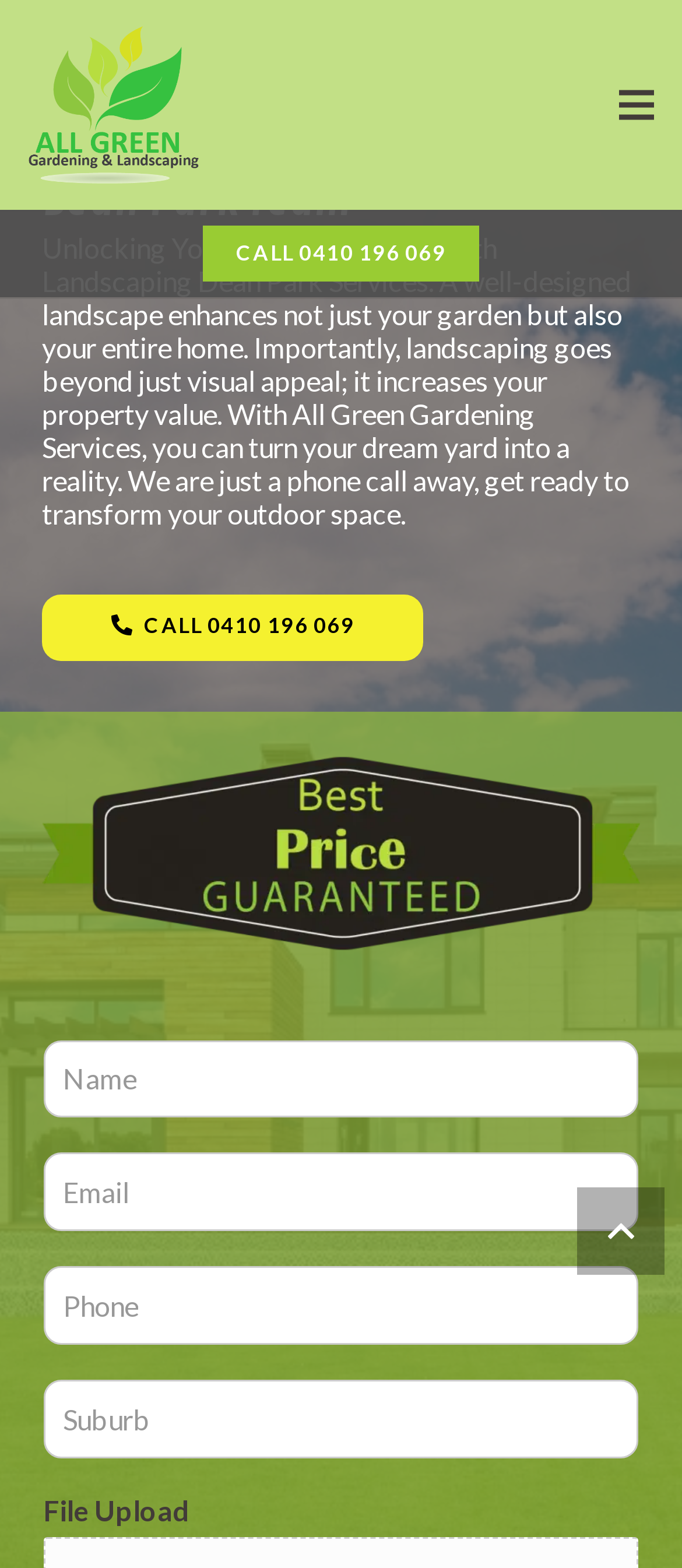How many textboxes are available on the webpage?
Relying on the image, give a concise answer in one word or a brief phrase.

5